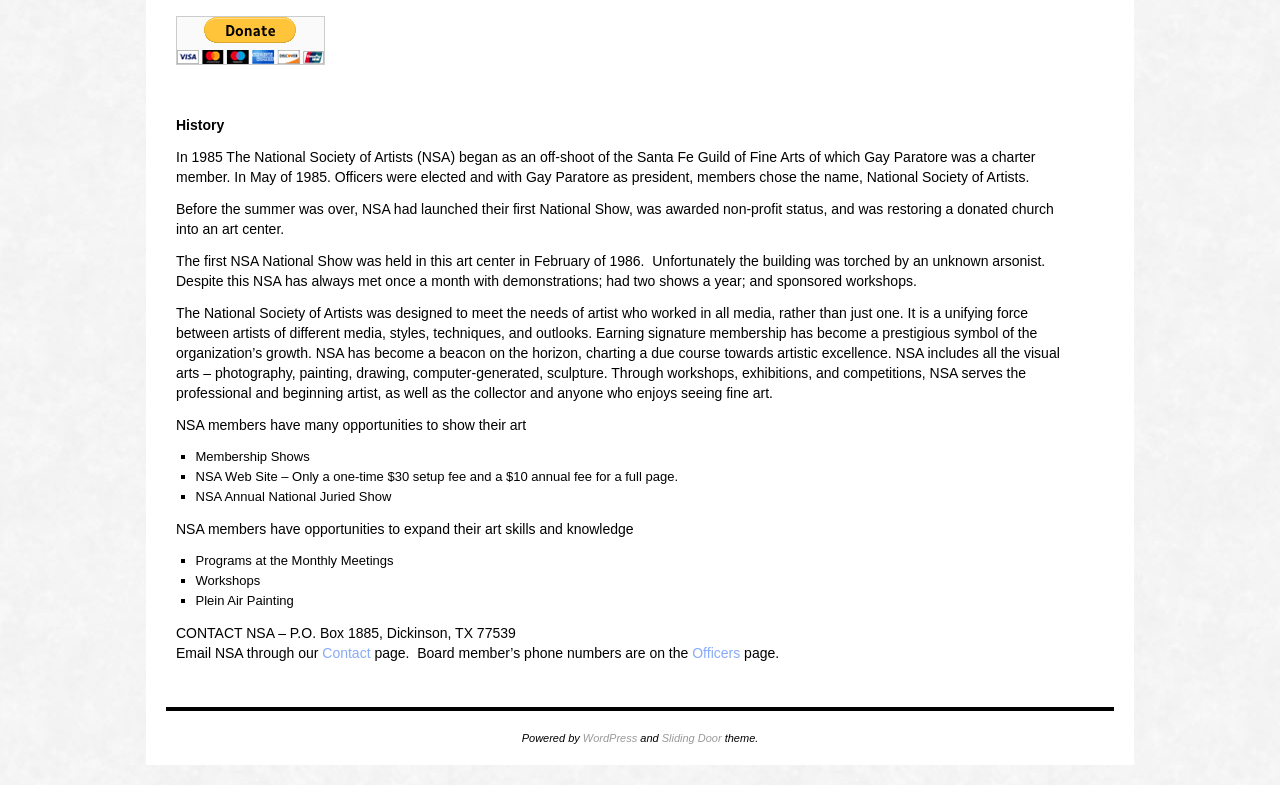Given the element description, predict the bounding box coordinates in the format (top-left x, top-left y, bottom-right x, bottom-right y). Make sure all values are between 0 and 1. Here is the element description: Contact

[0.252, 0.822, 0.289, 0.843]